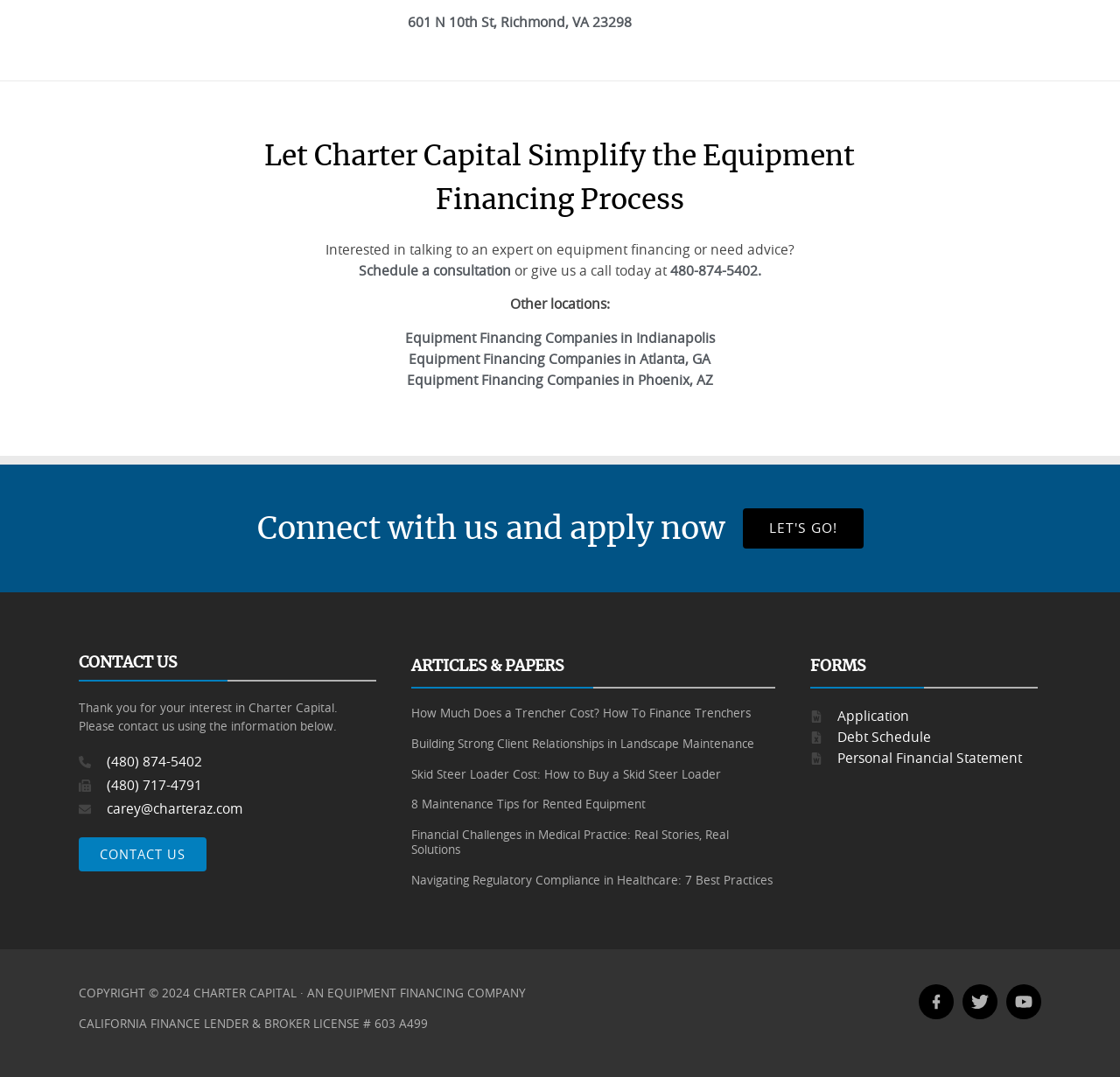Examine the screenshot and answer the question in as much detail as possible: What is the copyright information of Charter Capital?

I found the copyright information by looking at the static text element at the bottom of the webpage. The text indicates that the copyright belongs to Charter Capital and is valid for the year 2024.